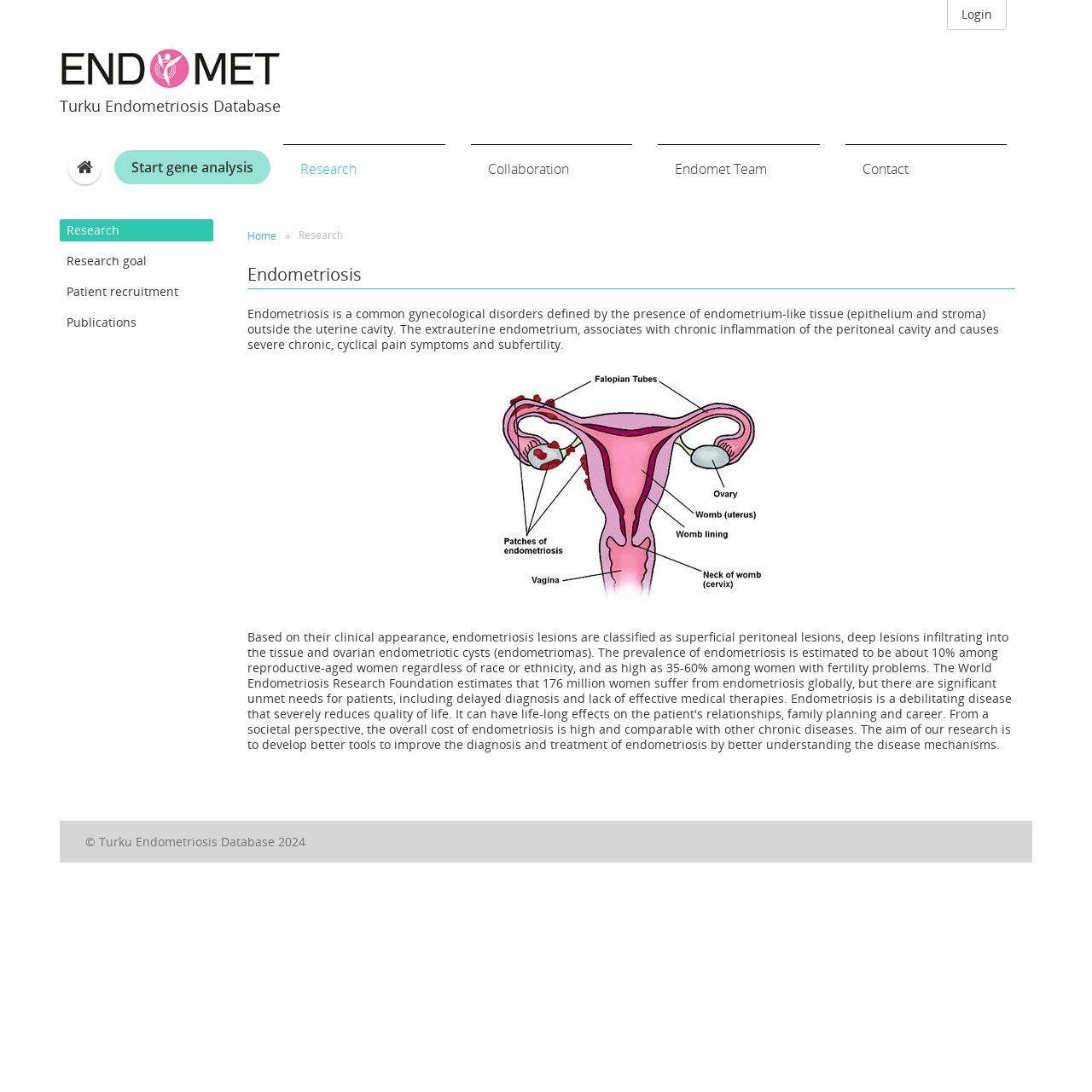Determine the bounding box coordinates of the clickable area required to perform the following instruction: "Start gene analysis". The coordinates should be represented as four float numbers between 0 and 1: [left, top, right, bottom].

[0.105, 0.137, 0.248, 0.168]